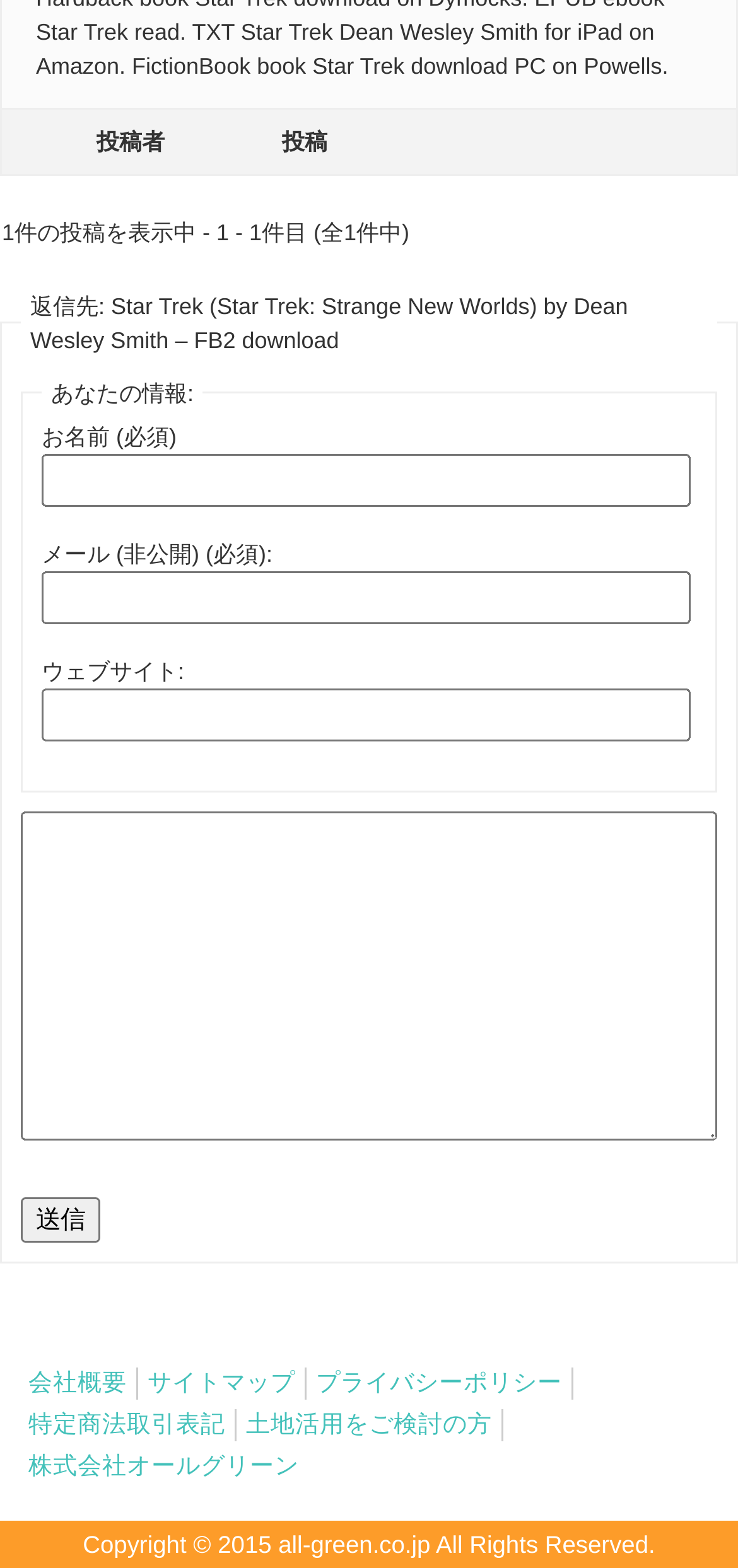Pinpoint the bounding box coordinates of the clickable area necessary to execute the following instruction: "Click on the 'Buy this item' link". The coordinates should be given as four float numbers between 0 and 1, namely [left, top, right, bottom].

None